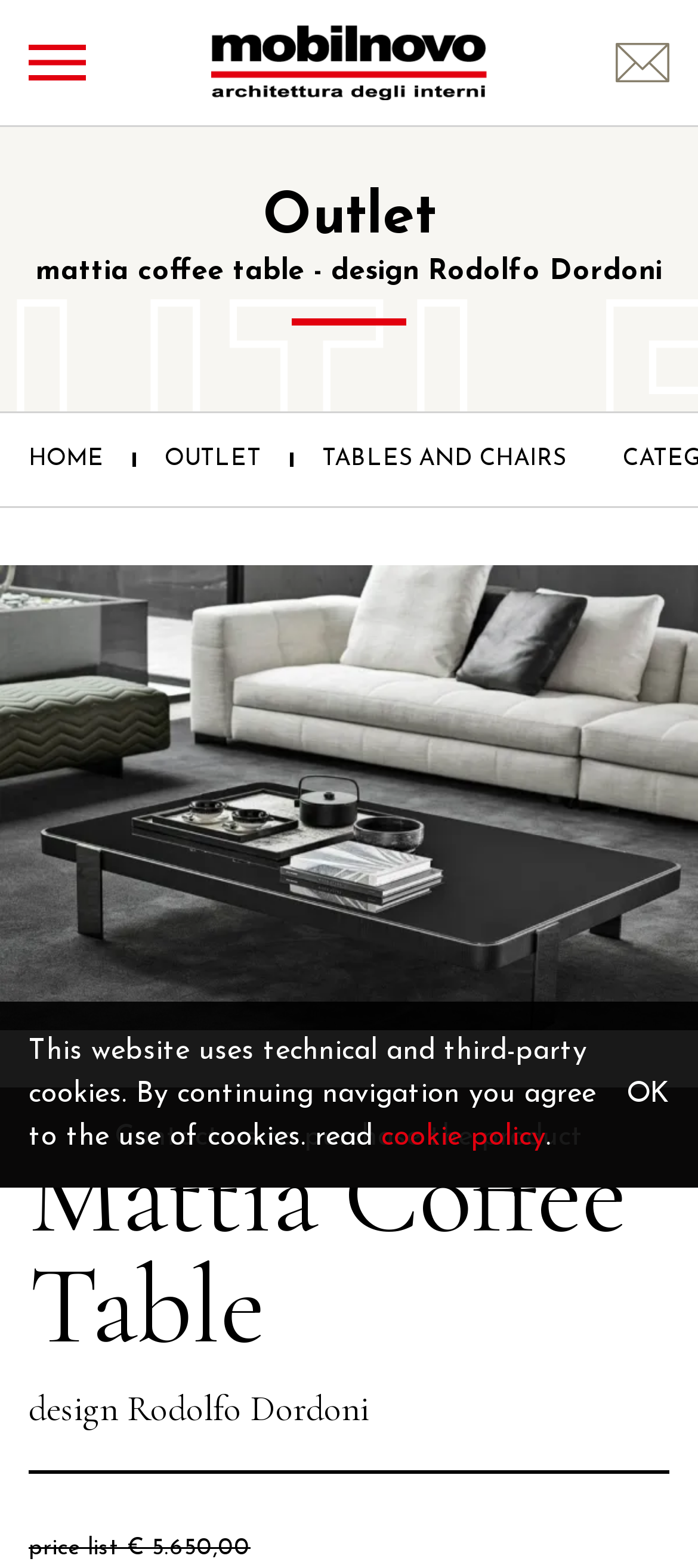What is the headline of the webpage?

Outlet
mattia coffee table - design Rodolfo Dordoni